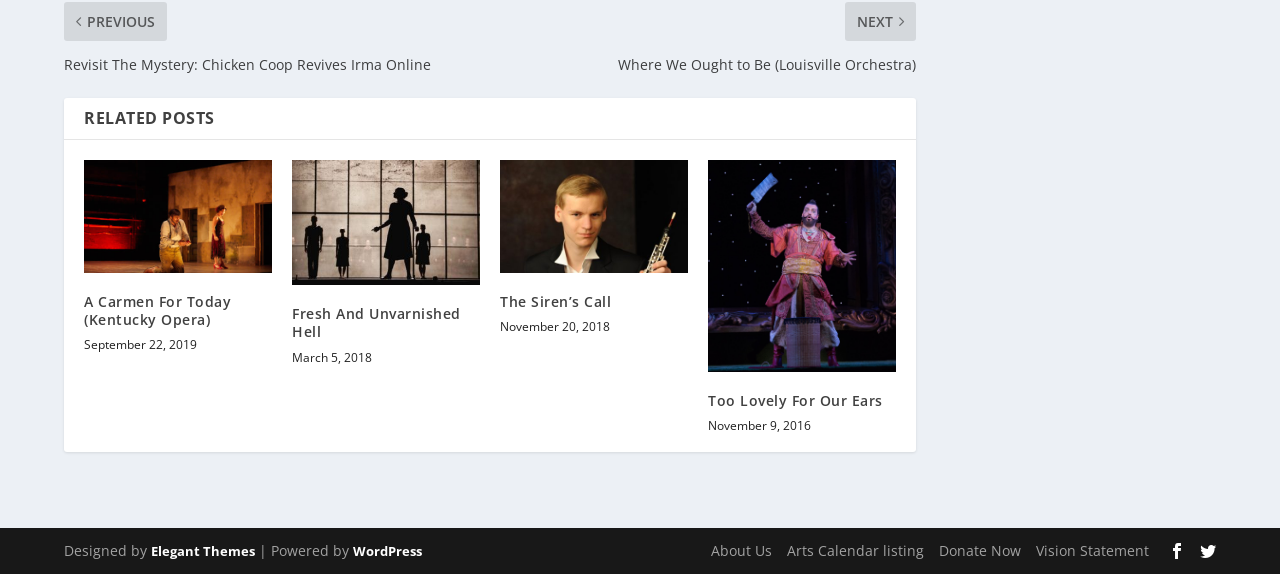Identify the bounding box coordinates of the region that needs to be clicked to carry out this instruction: "click on the link to A Carmen For Today". Provide these coordinates as four float numbers ranging from 0 to 1, i.e., [left, top, right, bottom].

[0.066, 0.279, 0.212, 0.475]